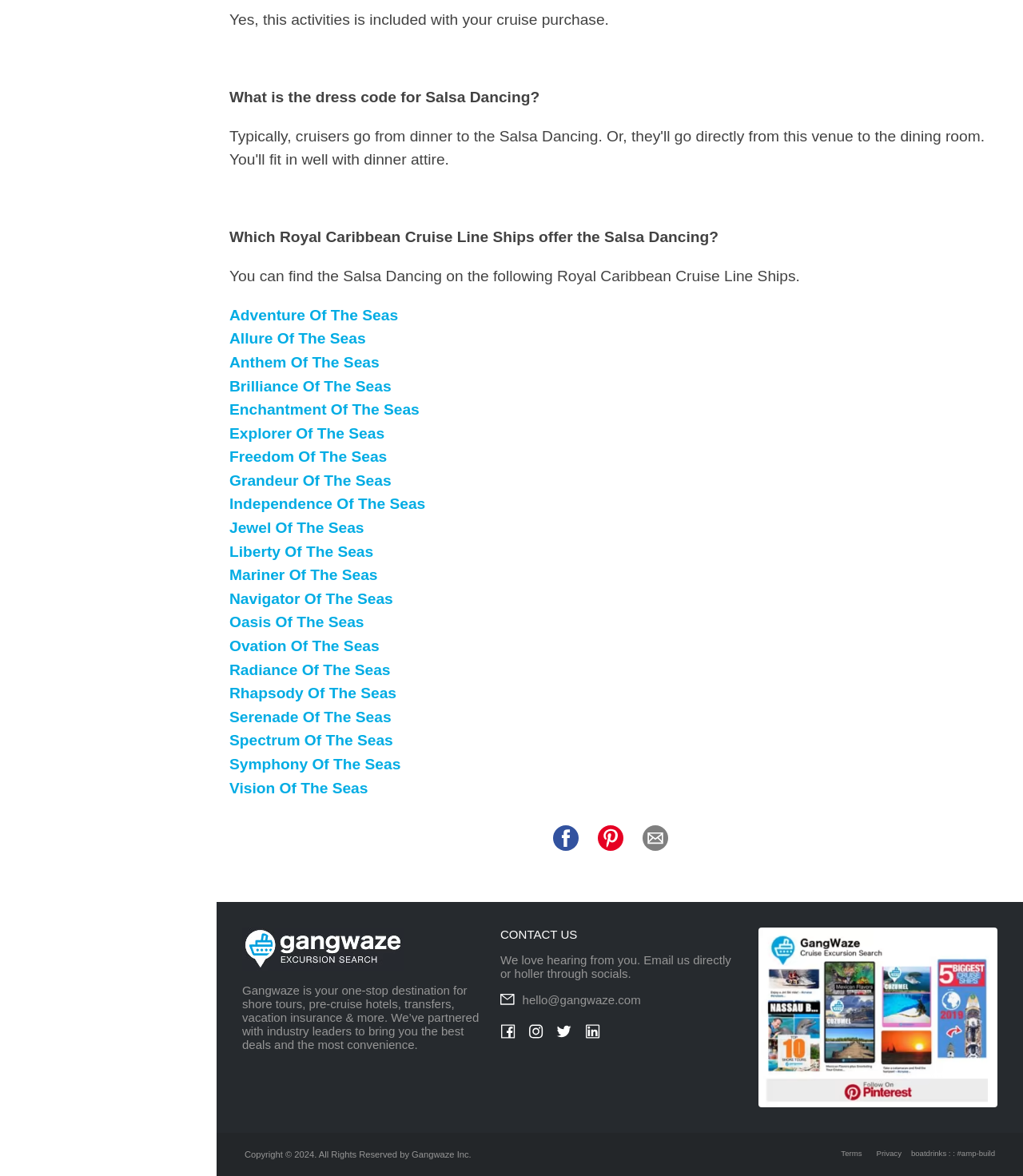Find the bounding box coordinates for the area that must be clicked to perform this action: "Share on Facebook".

[0.54, 0.702, 0.565, 0.724]